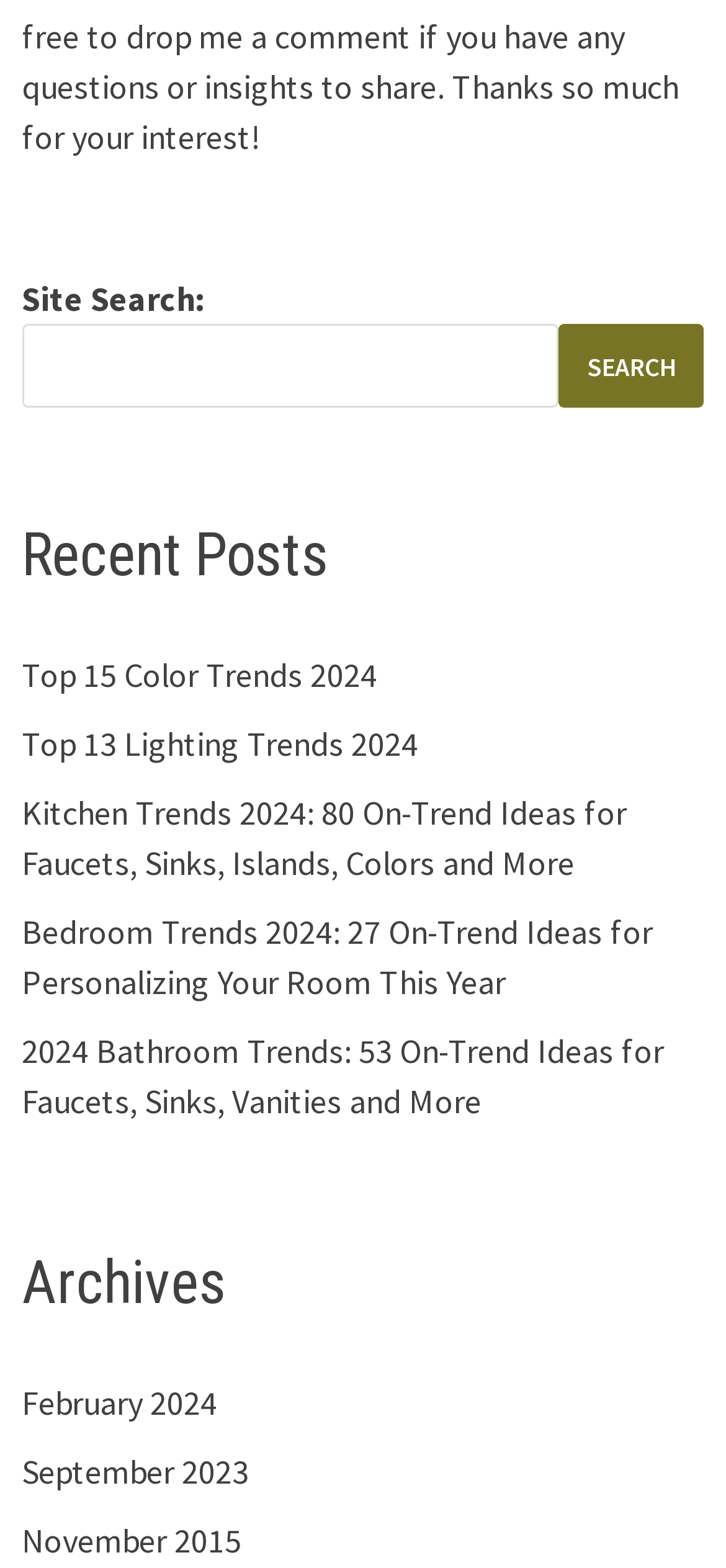Identify the bounding box coordinates of the clickable region necessary to fulfill the following instruction: "view Top 15 Color Trends 2024". The bounding box coordinates should be four float numbers between 0 and 1, i.e., [left, top, right, bottom].

[0.03, 0.417, 0.52, 0.444]